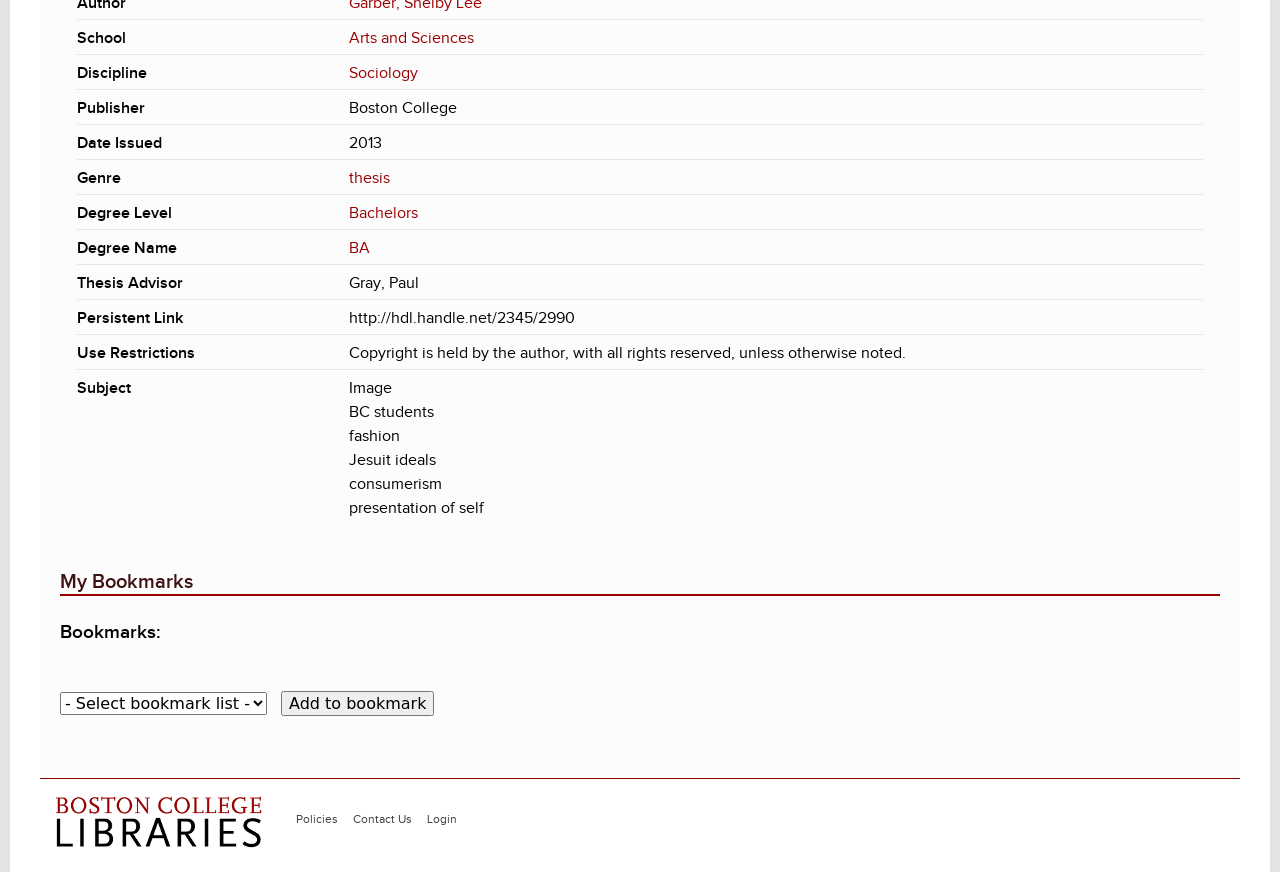Please identify the bounding box coordinates of the element that needs to be clicked to perform the following instruction: "Click on 'Login'".

[0.334, 0.931, 0.357, 0.947]